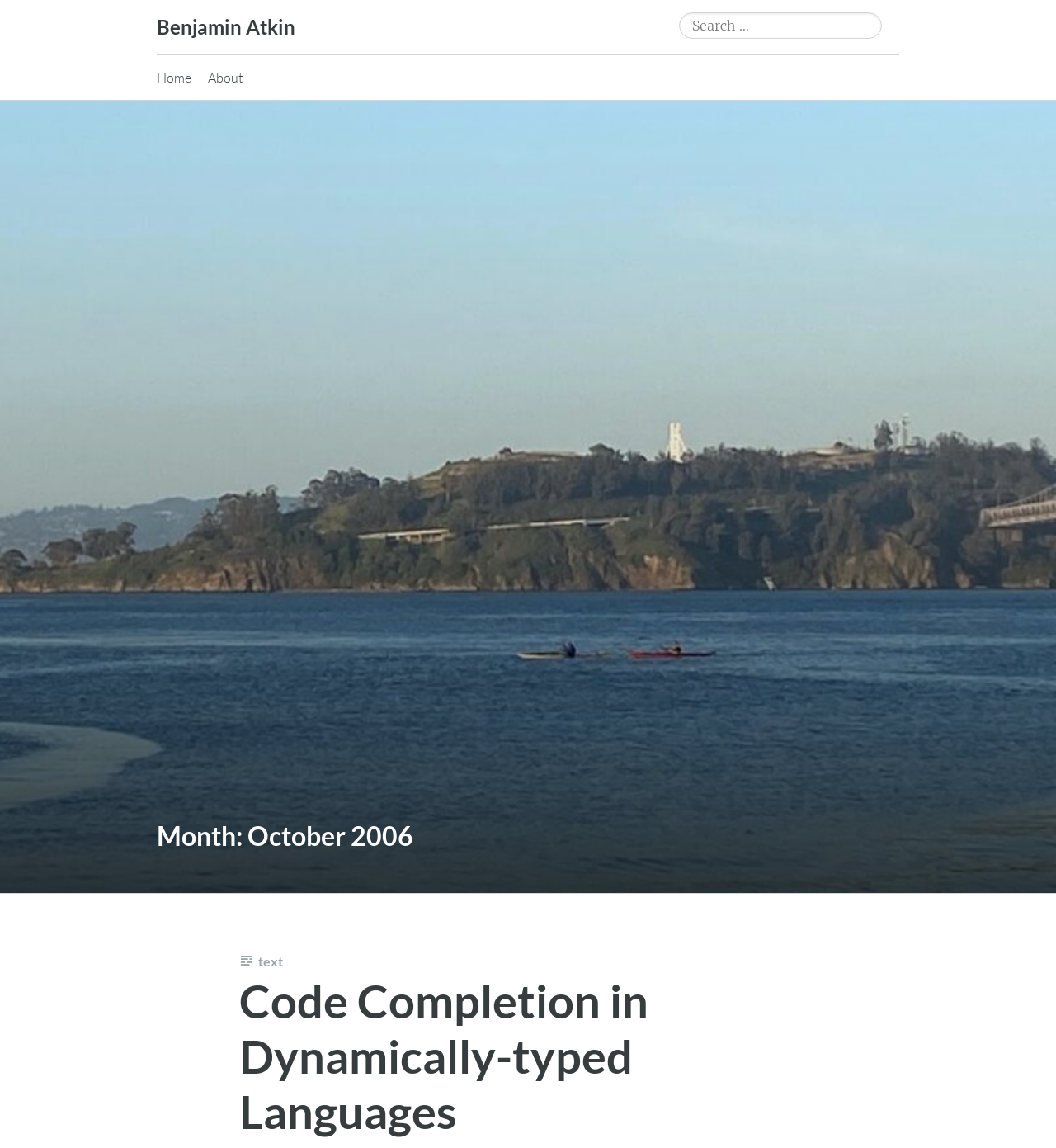Can you extract the headline from the webpage for me?

Month: October 2006